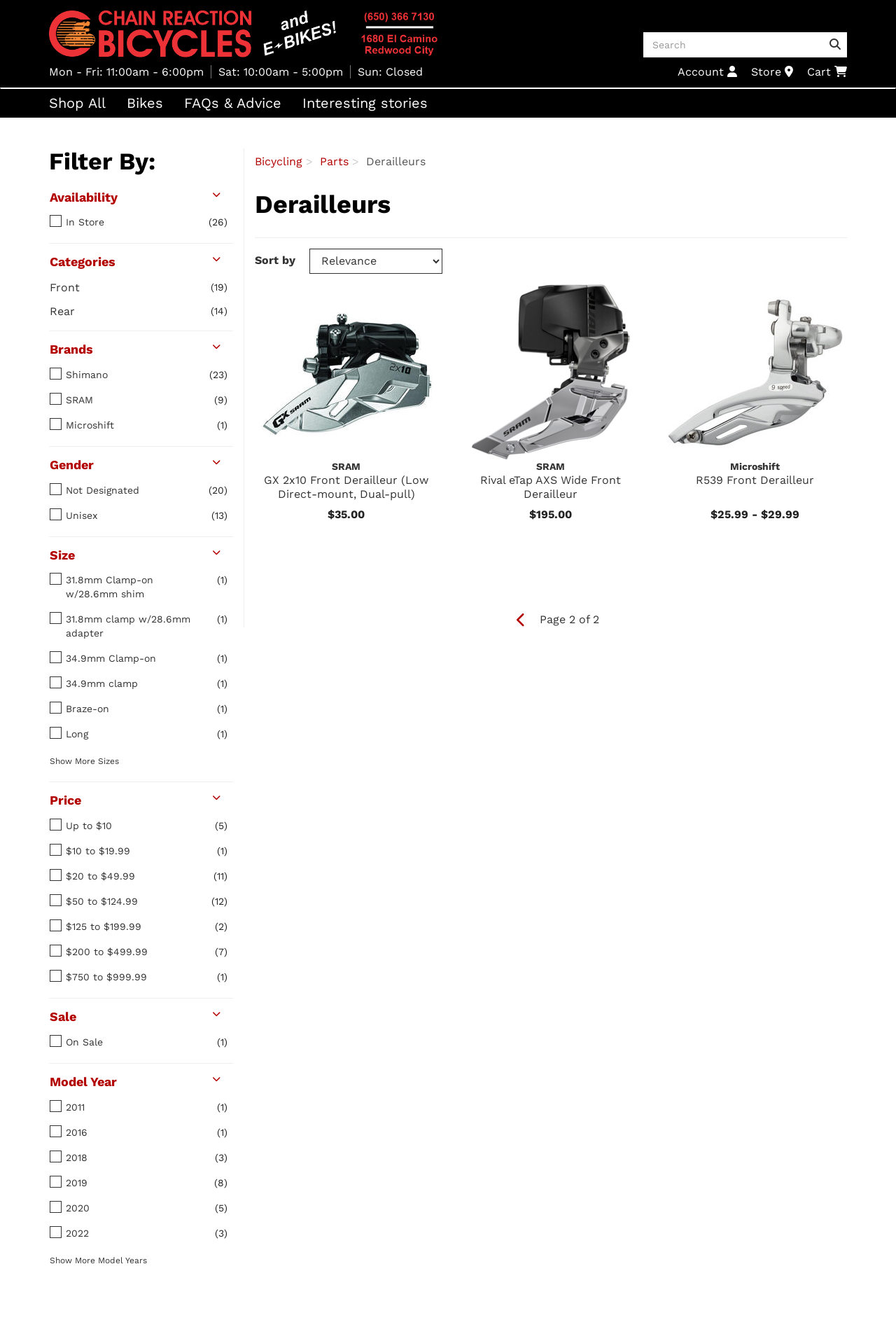Provide a one-word or short-phrase answer to the question:
What is the store's phone number?

Not found